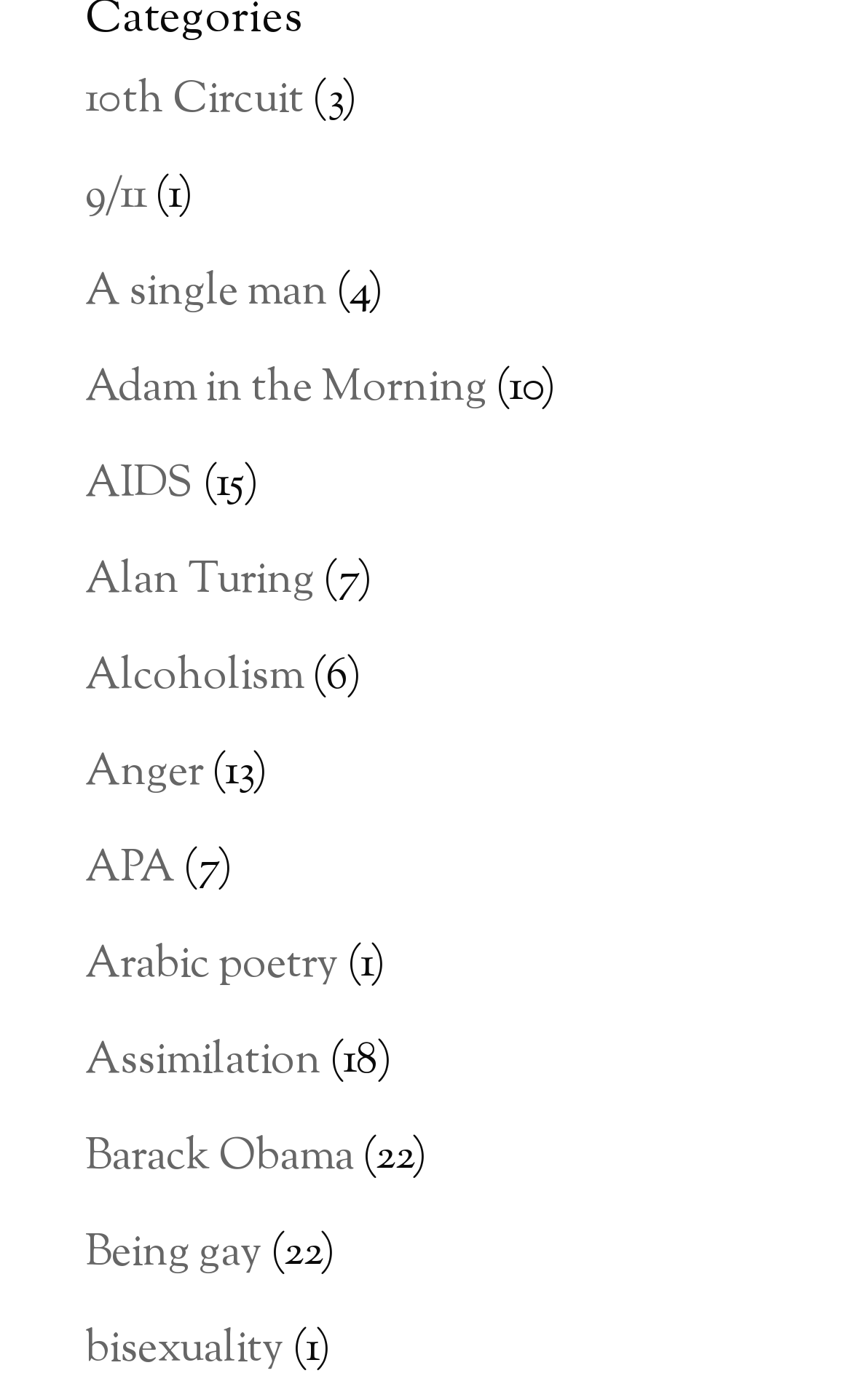Identify the bounding box for the UI element described as: "10th Circuit". The coordinates should be four float numbers between 0 and 1, i.e., [left, top, right, bottom].

[0.1, 0.05, 0.356, 0.095]